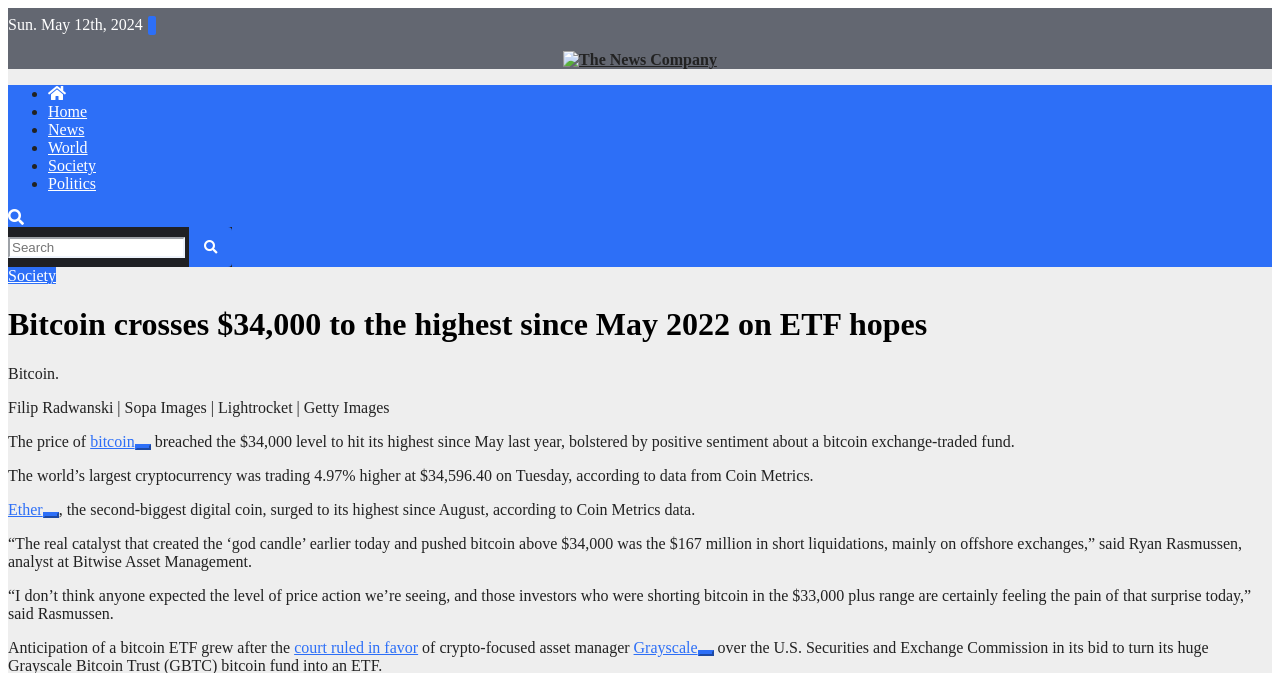Point out the bounding box coordinates of the section to click in order to follow this instruction: "Click on the 'Ether' link".

[0.006, 0.744, 0.033, 0.77]